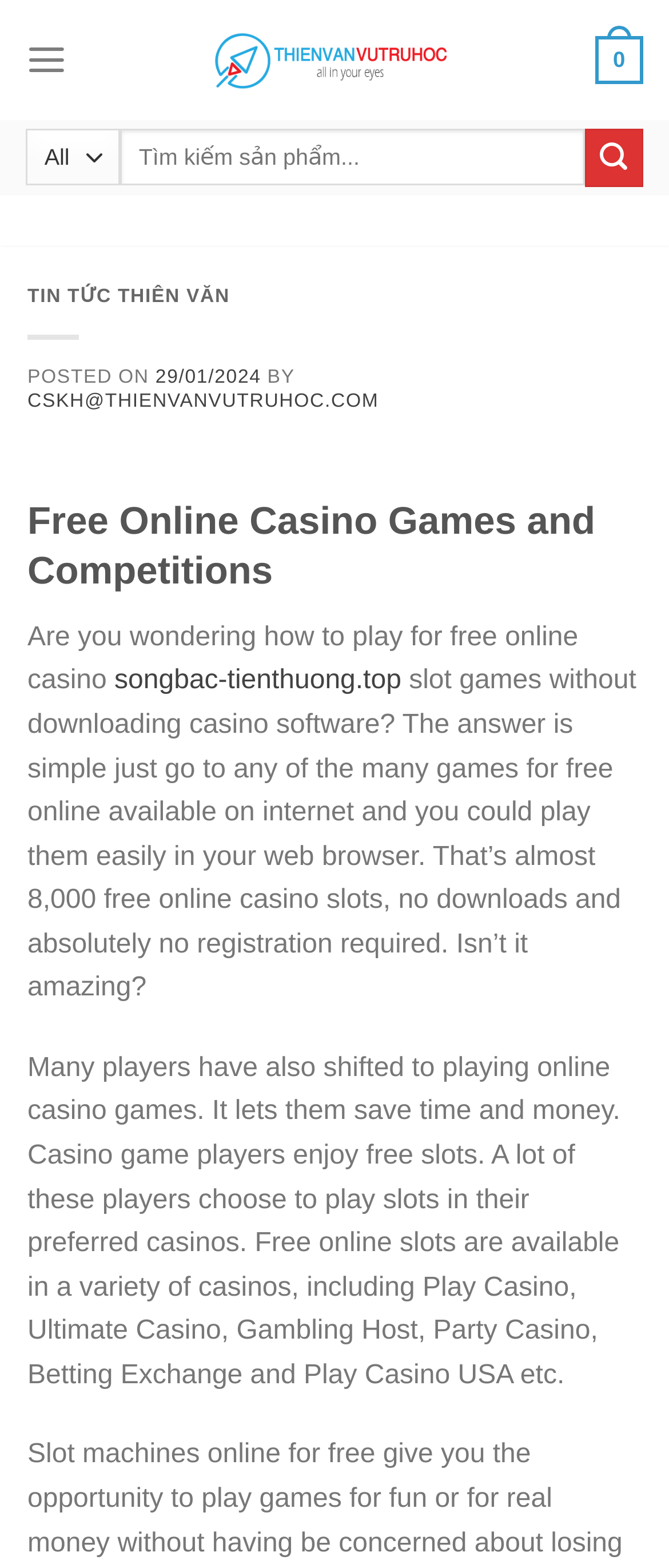Give a one-word or phrase response to the following question: What is the name of the casino game website?

songbac-tienthuong.top